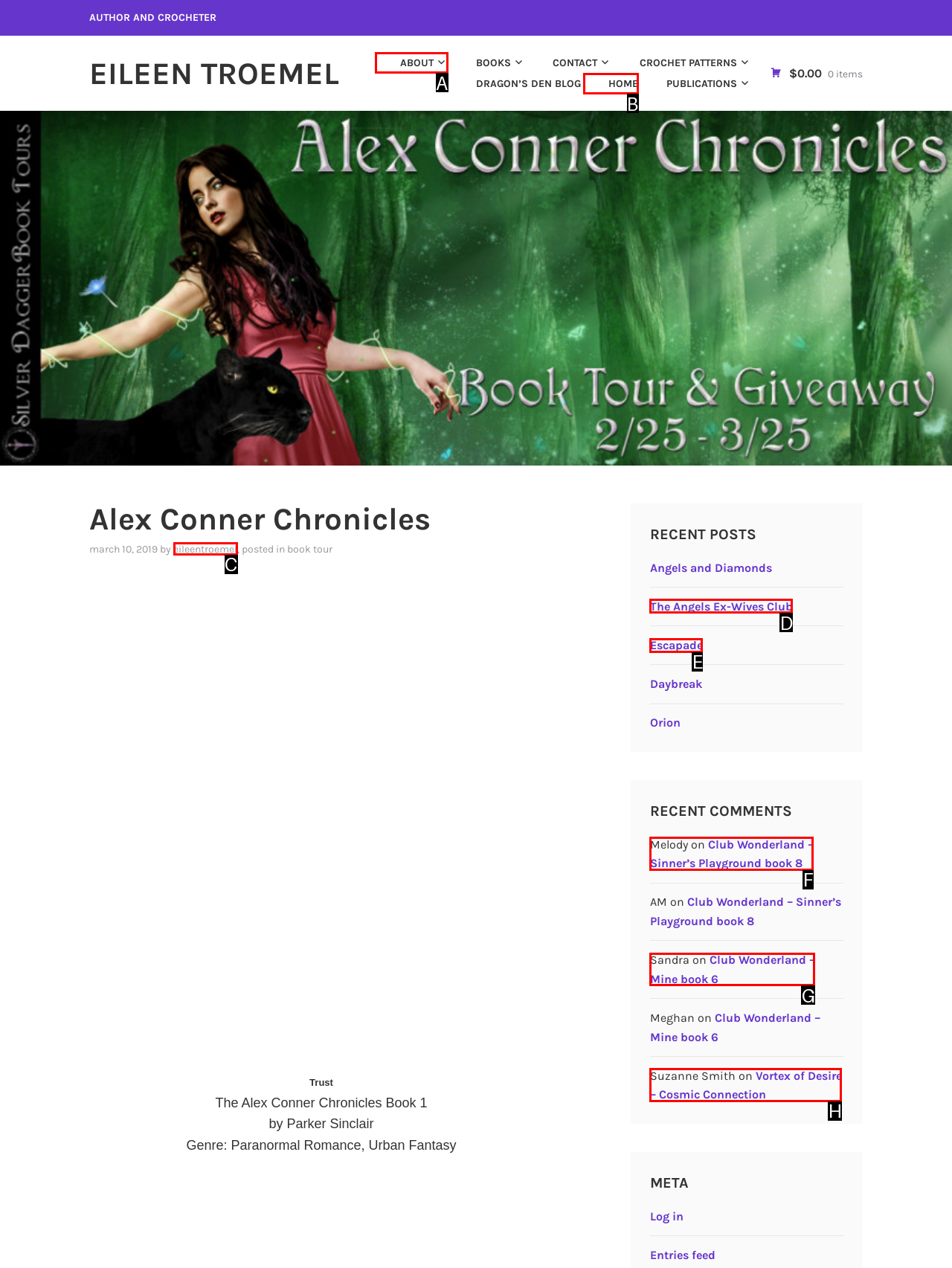Using the provided description: West Chicago Township, select the HTML element that corresponds to it. Indicate your choice with the option's letter.

None